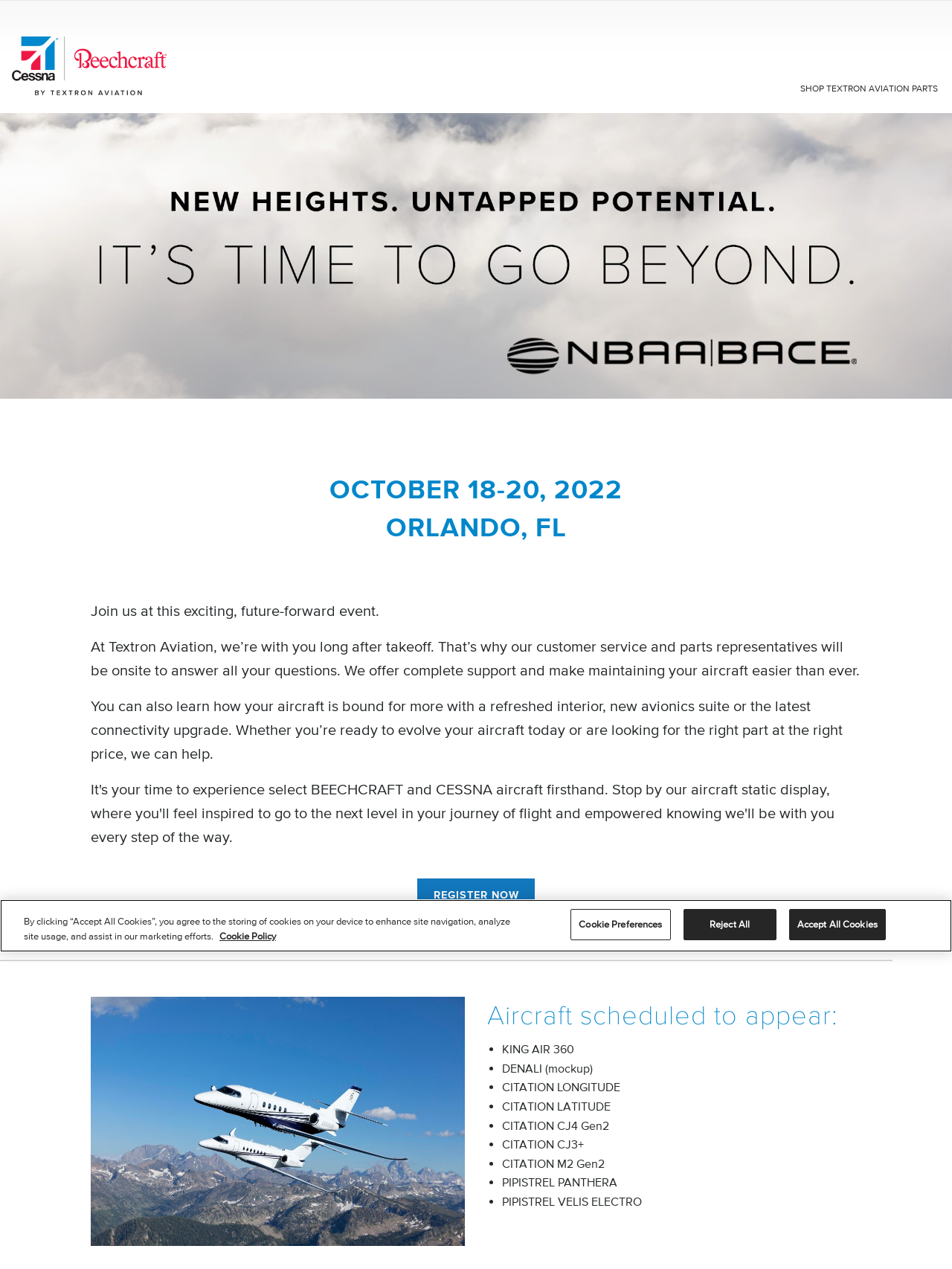Use the details in the image to answer the question thoroughly: 
What can be learned about an aircraft at the event?

The webpage mentions that attendees can learn how their aircraft is bound for more with a refreshed interior, new avionics suite or the latest connectivity upgrade, indicating that information will be available at the event.